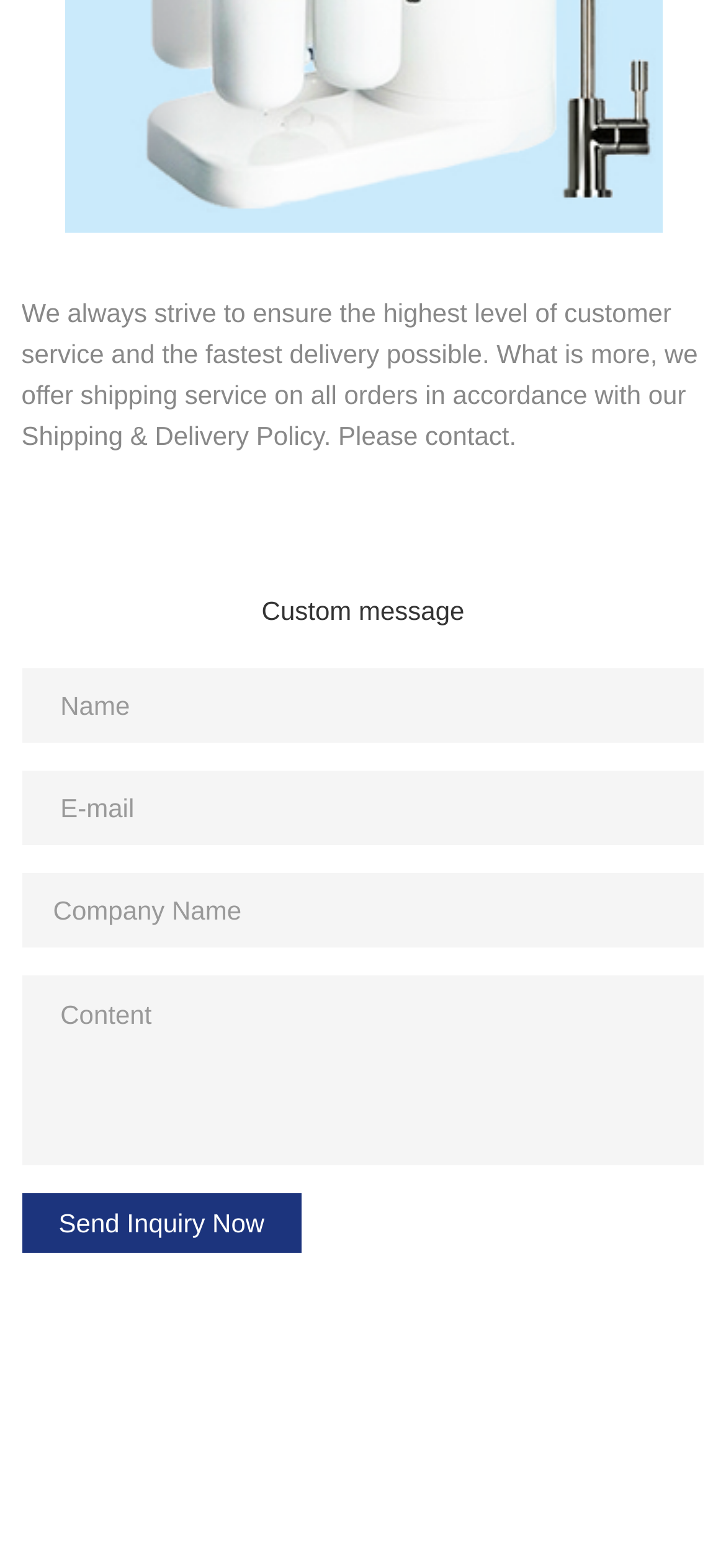Answer the following query concisely with a single word or phrase:
What is the label of the second textbox?

E-mail